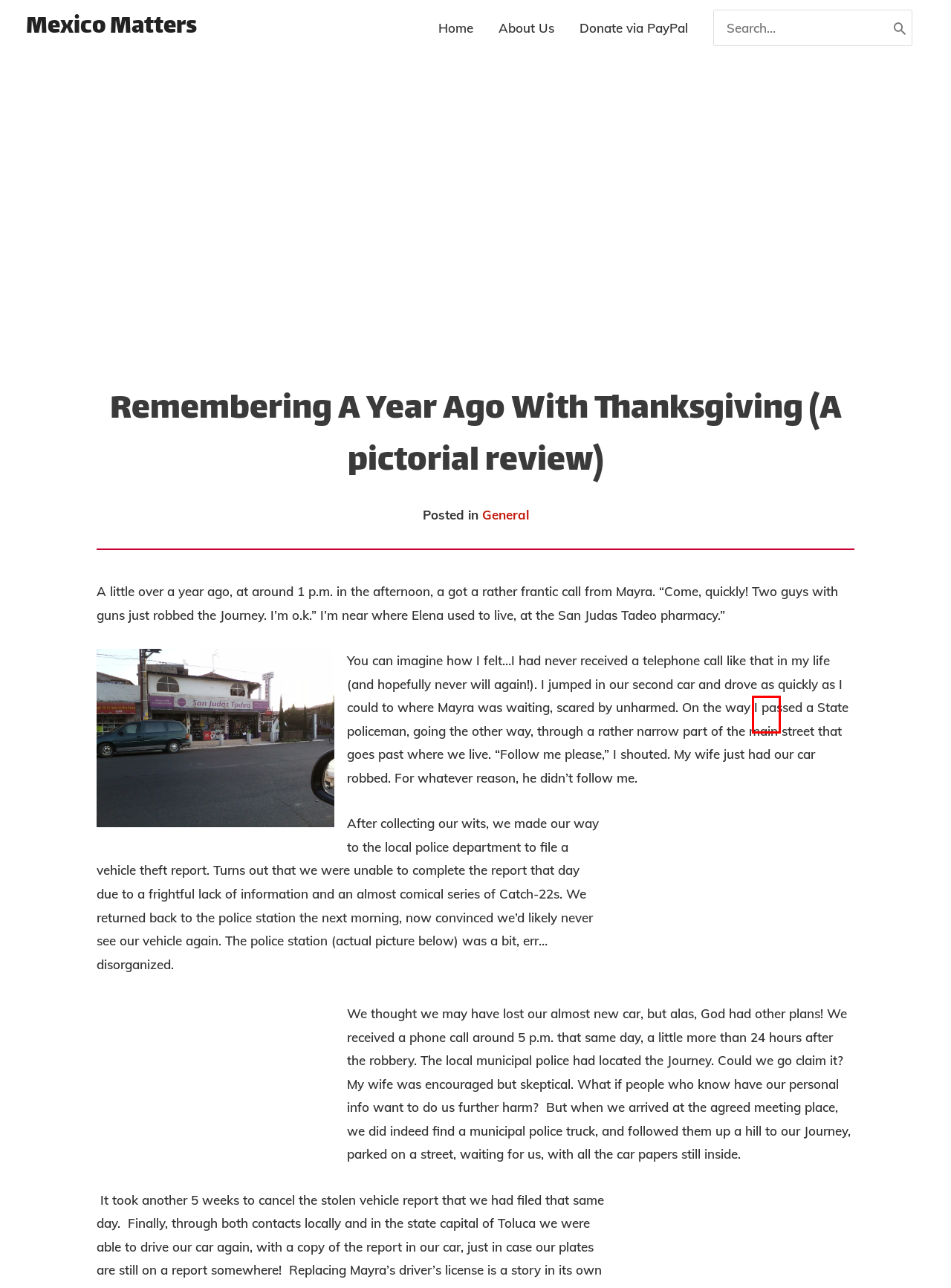You are provided a screenshot of a webpage featuring a red bounding box around a UI element. Choose the webpage description that most accurately represents the new webpage after clicking the element within the red bounding box. Here are the candidates:
A. Remembering A Year Ago With Thanksgiving (A pictorial review) – Page 3 – Mexico Matters
B. Meet Matheus Da Silva – Mexico Matters
C. Remember the Pokémon Go Craze? – Mexico Matters
D. Remembering A Year Ago With Thanksgiving (A pictorial review) – Page 4 – Mexico Matters
E. Remembering A Year Ago With Thanksgiving (A pictorial review) – Page 492 – Mexico Matters
F. Astra – Fast, Lightweight & Customizable WordPress Theme - Download Now!
G. Unrest in Mexico – Mexico Matters
H. Remembering A Year Ago With Thanksgiving (A pictorial review) – Mexico Matters

D